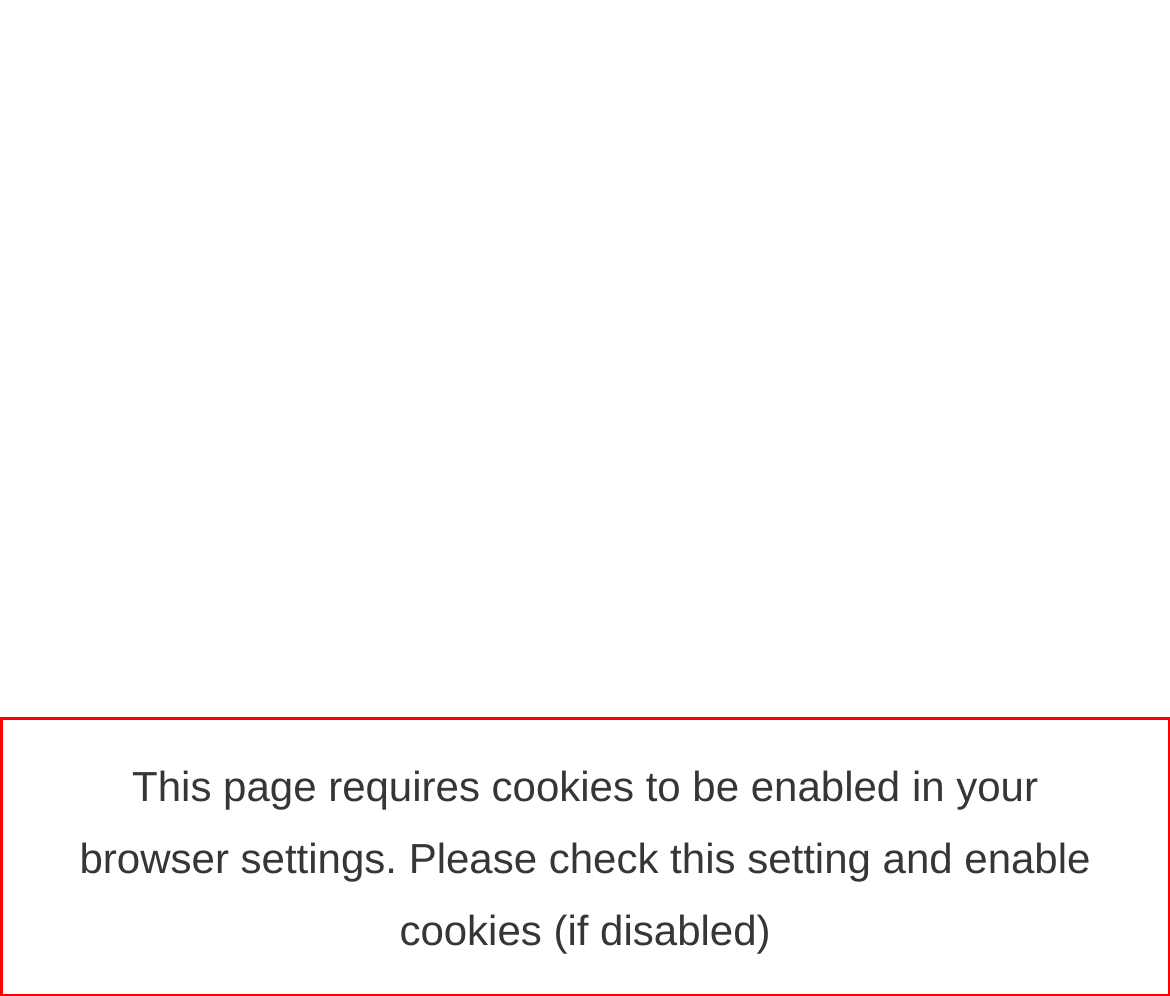Please look at the screenshot provided and find the red bounding box. Extract the text content contained within this bounding box.

This page requires cookies to be enabled in your browser settings. Please check this setting and enable cookies (if disabled)